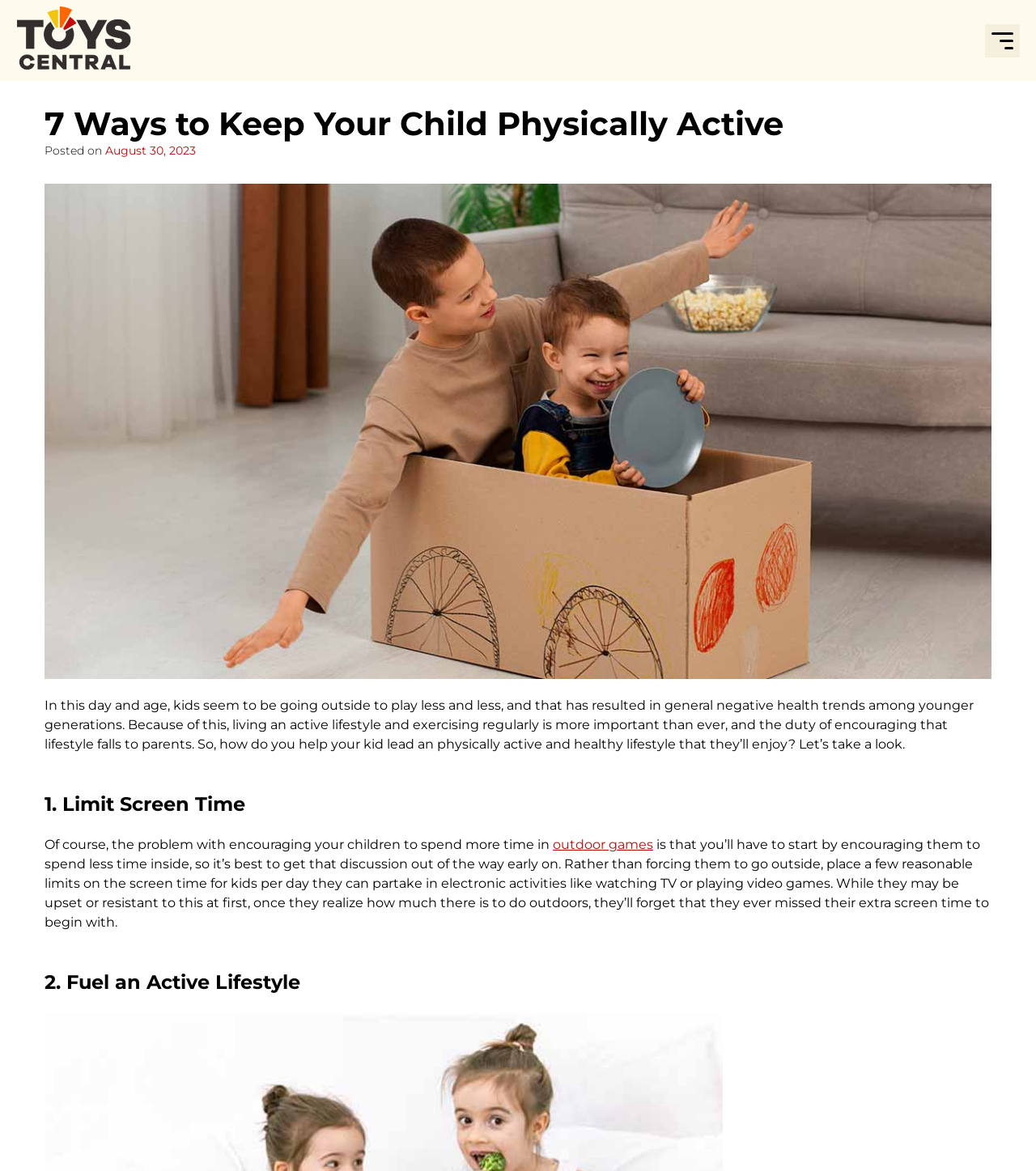What is the purpose of limiting screen time?
Answer the question with a single word or phrase derived from the image.

To encourage outdoor activities